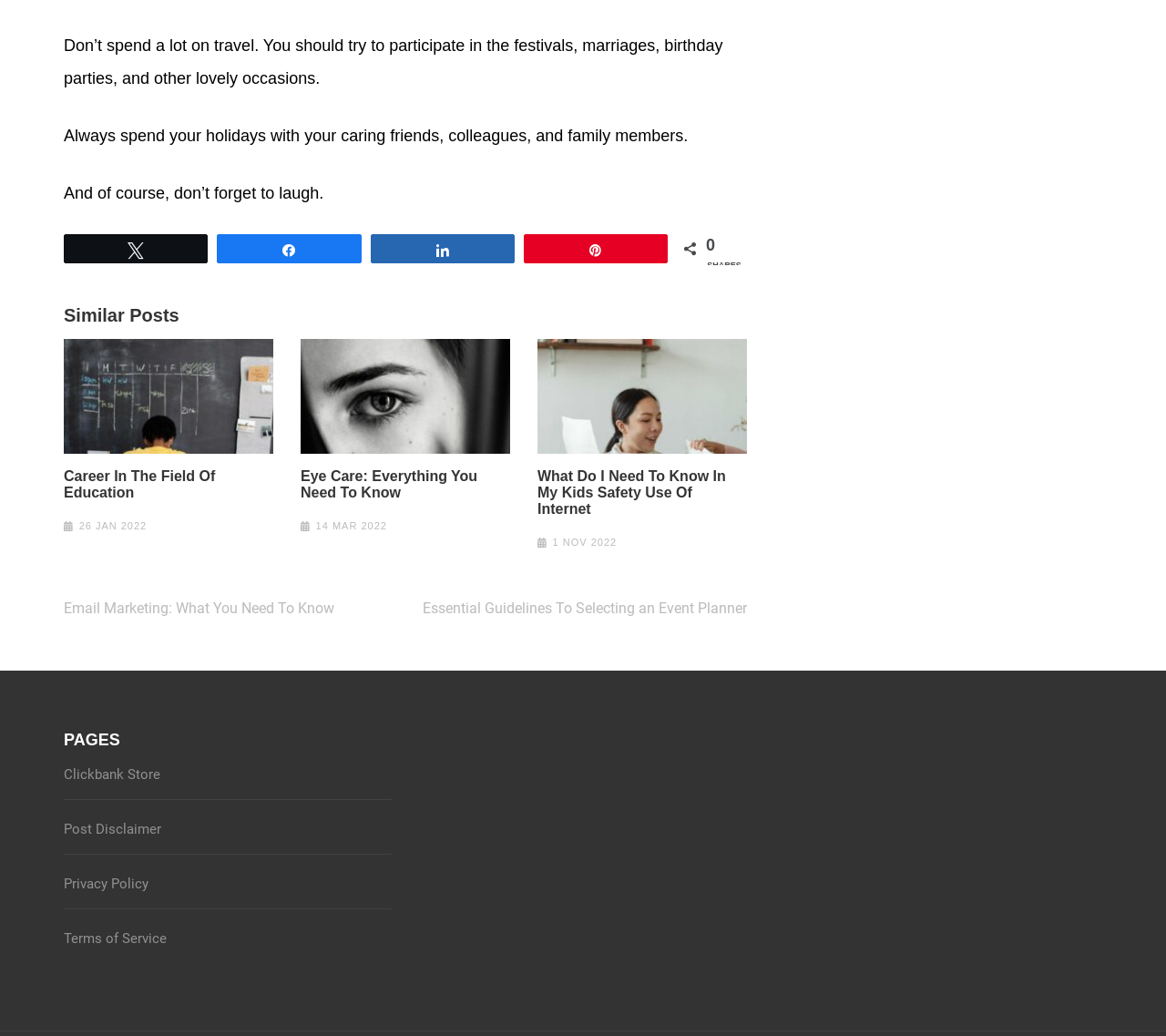Find the bounding box coordinates for the UI element whose description is: "26 Jan 2022". The coordinates should be four float numbers between 0 and 1, in the format [left, top, right, bottom].

[0.068, 0.503, 0.126, 0.513]